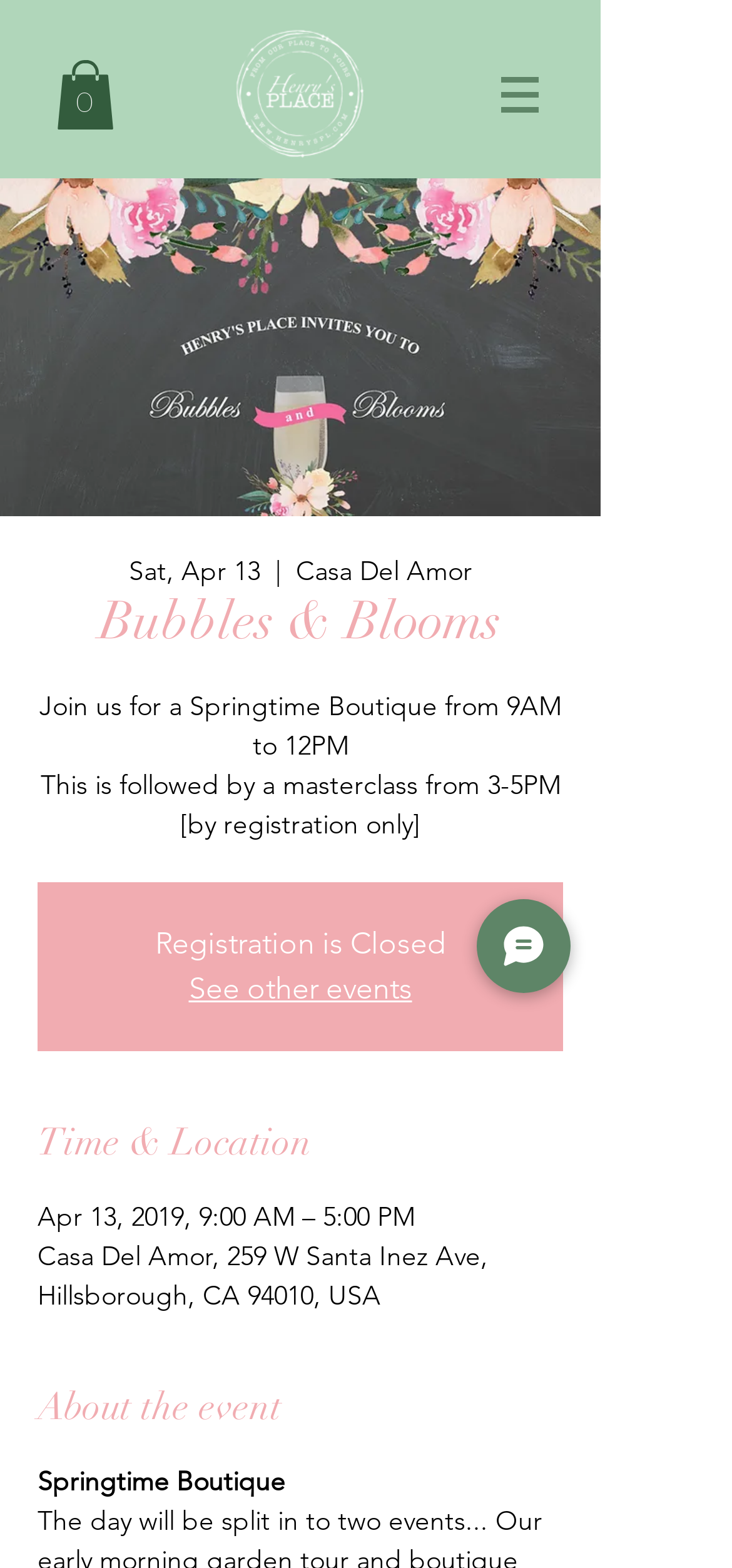Locate the UI element that matches the description 0 in the webpage screenshot. Return the bounding box coordinates in the format (top-left x, top-left y, bottom-right x, bottom-right y), with values ranging from 0 to 1.

[0.077, 0.038, 0.156, 0.083]